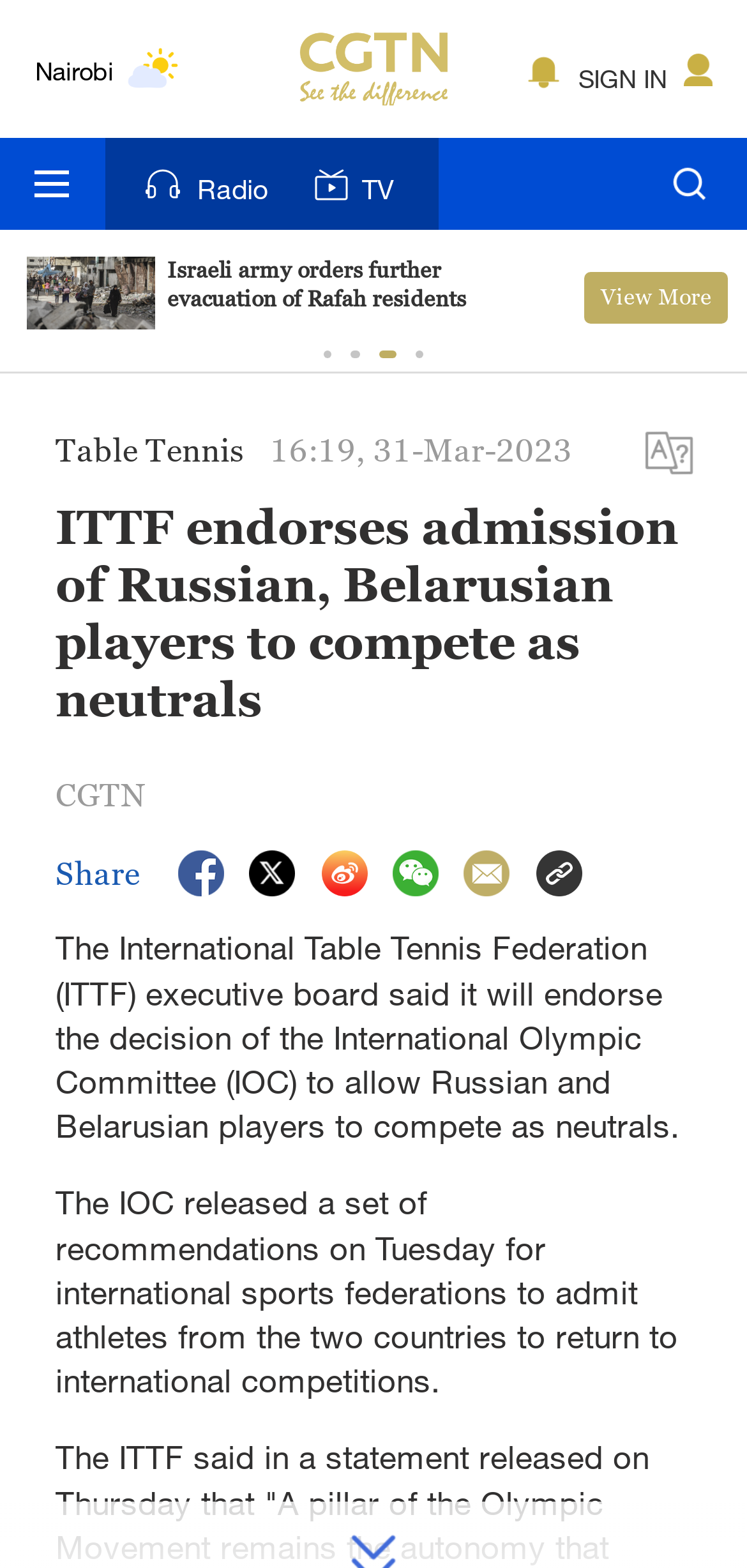Locate the bounding box coordinates of the clickable region to complete the following instruction: "Open the link to CGTN."

[0.075, 0.495, 0.195, 0.519]